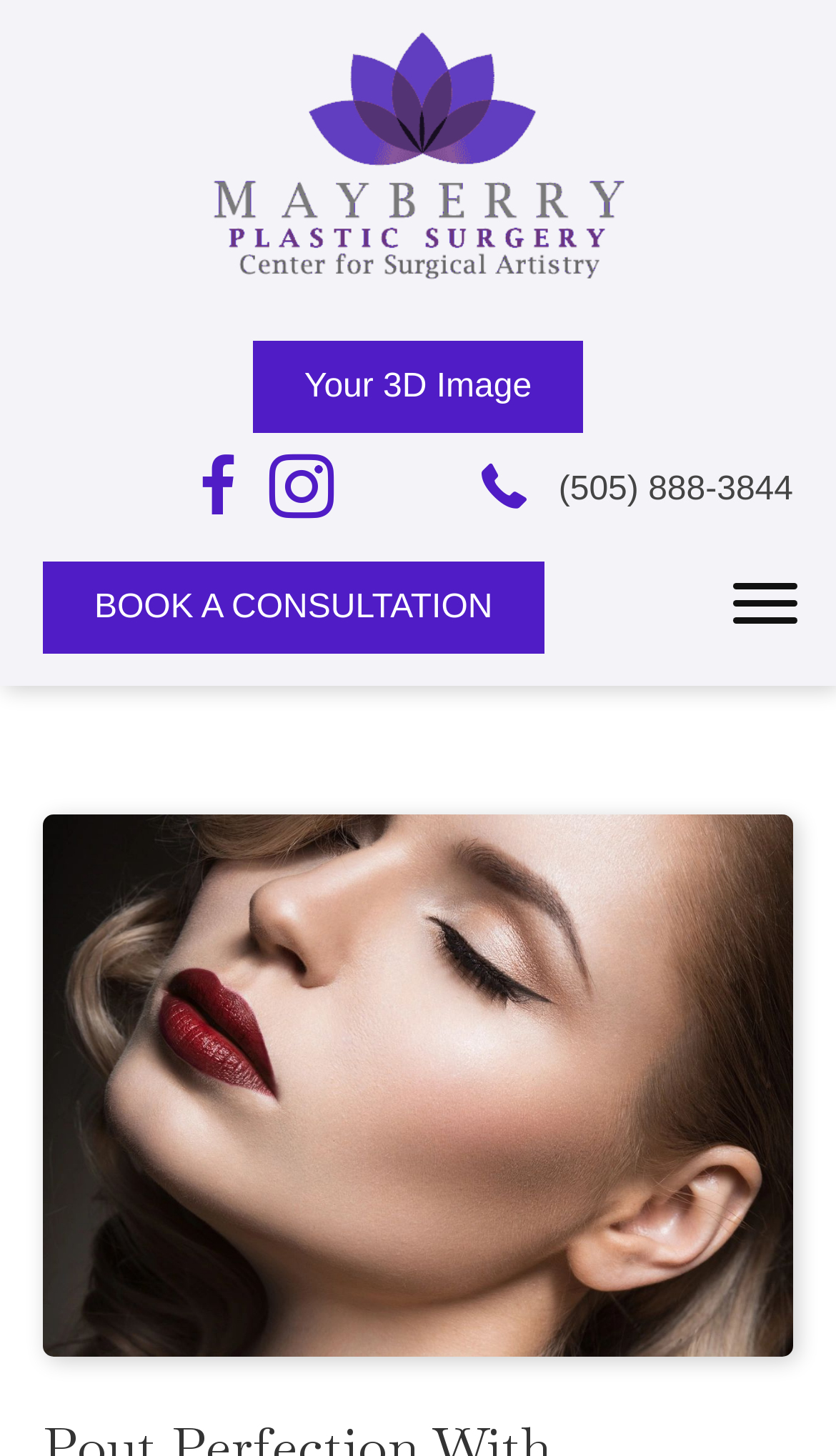Provide the bounding box coordinates of the UI element this sentence describes: "Your 3D Image".

[0.302, 0.234, 0.698, 0.297]